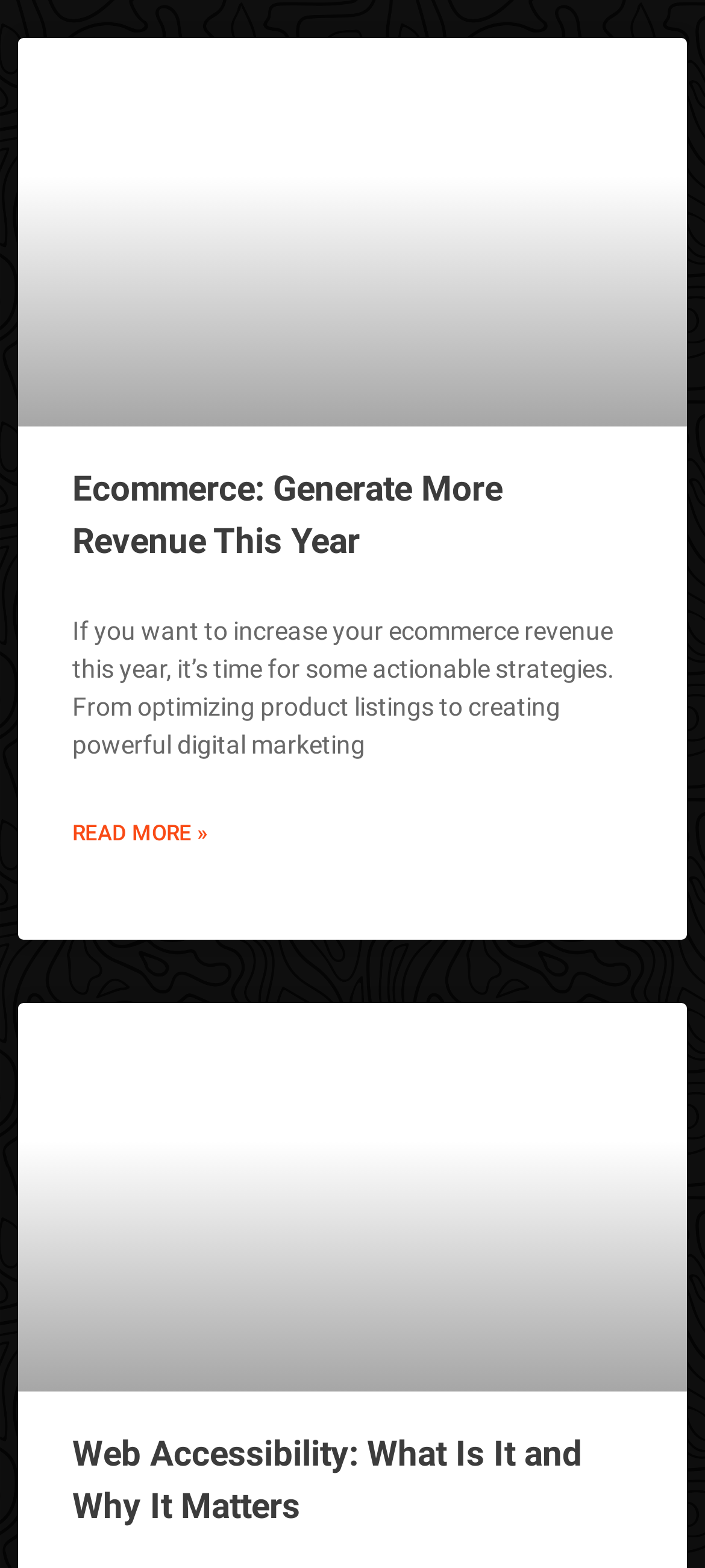What is the topic of the first article?
Make sure to answer the question with a detailed and comprehensive explanation.

The first article's heading is 'Ecommerce: Generate More Revenue This Year', which indicates that the topic of the article is ecommerce.